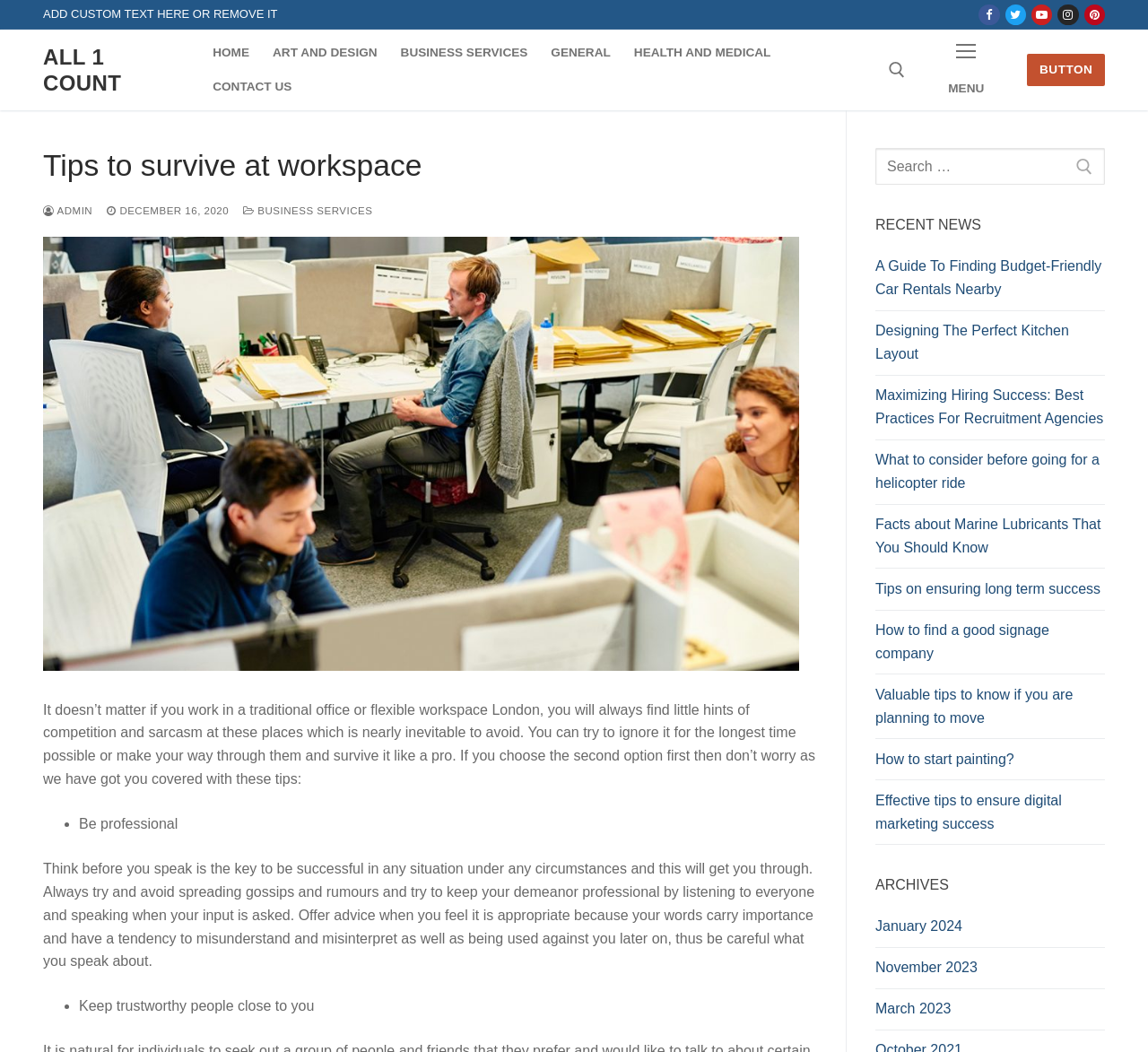Give a concise answer using one word or a phrase to the following question:
What is the topic of the article on the webpage?

Tips to survive at workspace